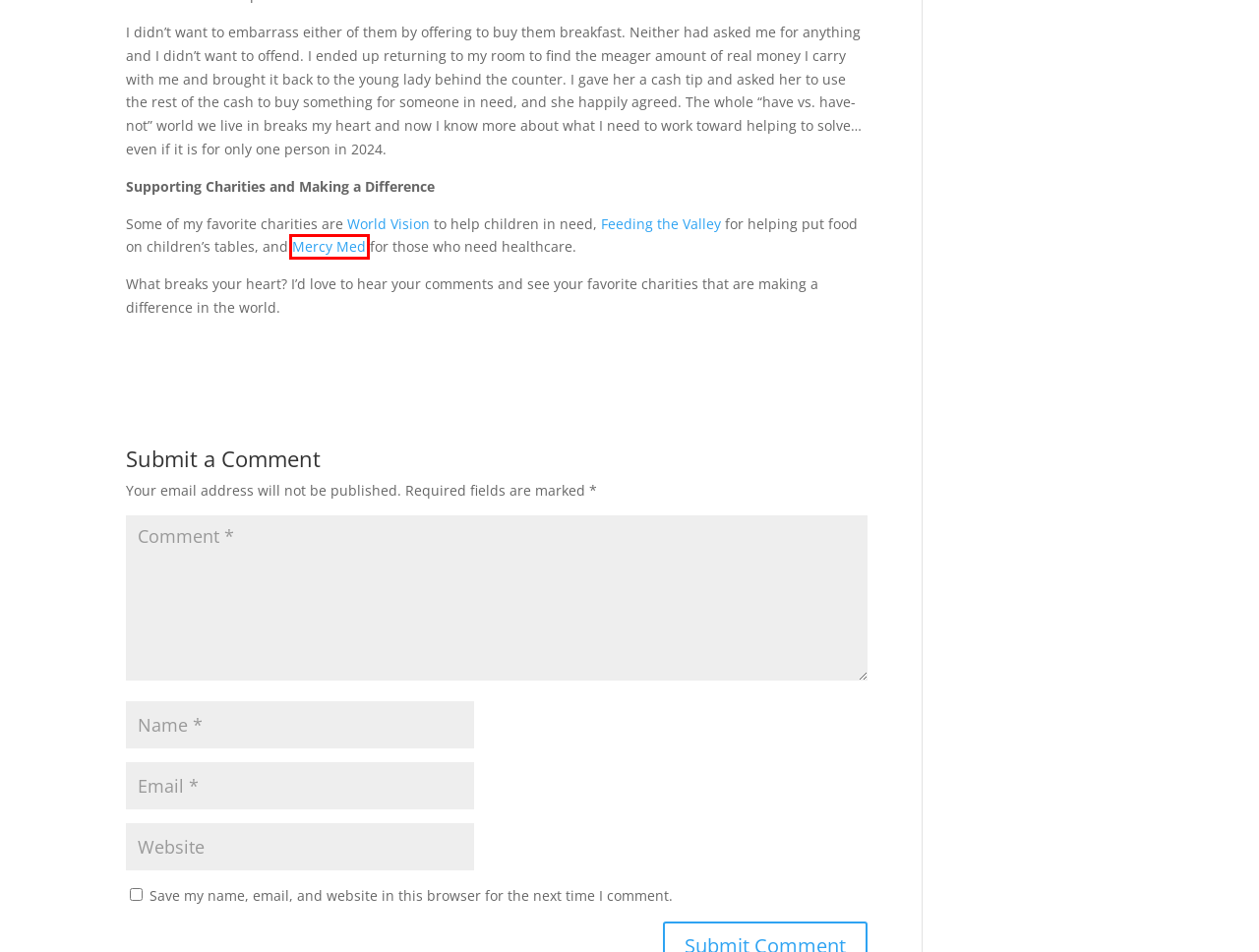You have a screenshot of a webpage with a red bounding box around an element. Choose the best matching webpage description that would appear after clicking the highlighted element. Here are the candidates:
A. May 2024 ACFW New Releases - Angela D Shelton
B. Books - Angela D Shelton
C. MercyMed - affordable, quality healthcare
D. Blog - Angela D Shelton
E. Privacy Policy – Akismet
F. About You | North Point Community Church
G. Angela Shelton, Author at Angela D Shelton
H. Home - Feeding The Valley

C